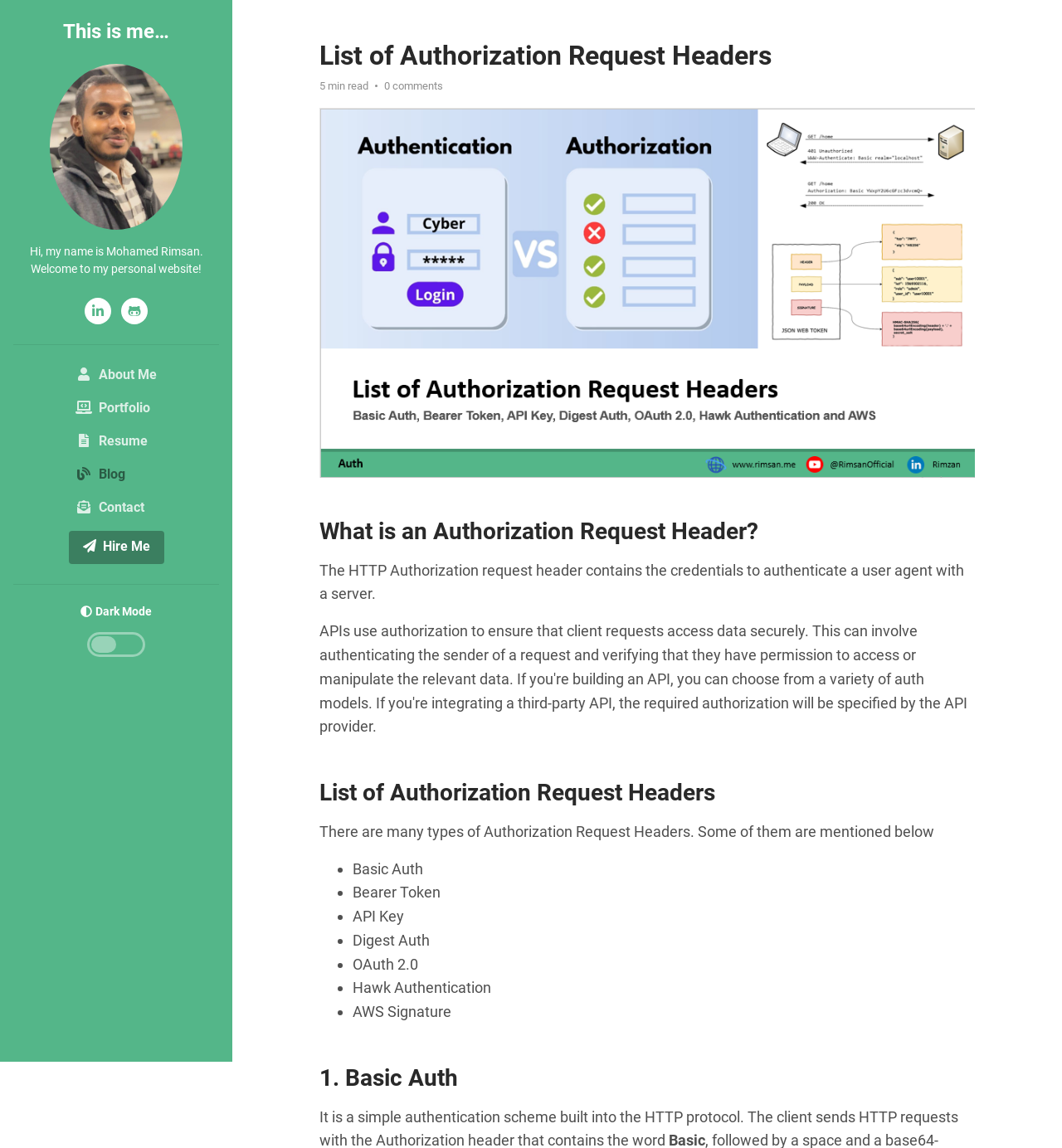Please identify the bounding box coordinates of the region to click in order to complete the task: "contact the author". The coordinates must be four float numbers between 0 and 1, specified as [left, top, right, bottom].

[0.065, 0.428, 0.154, 0.457]